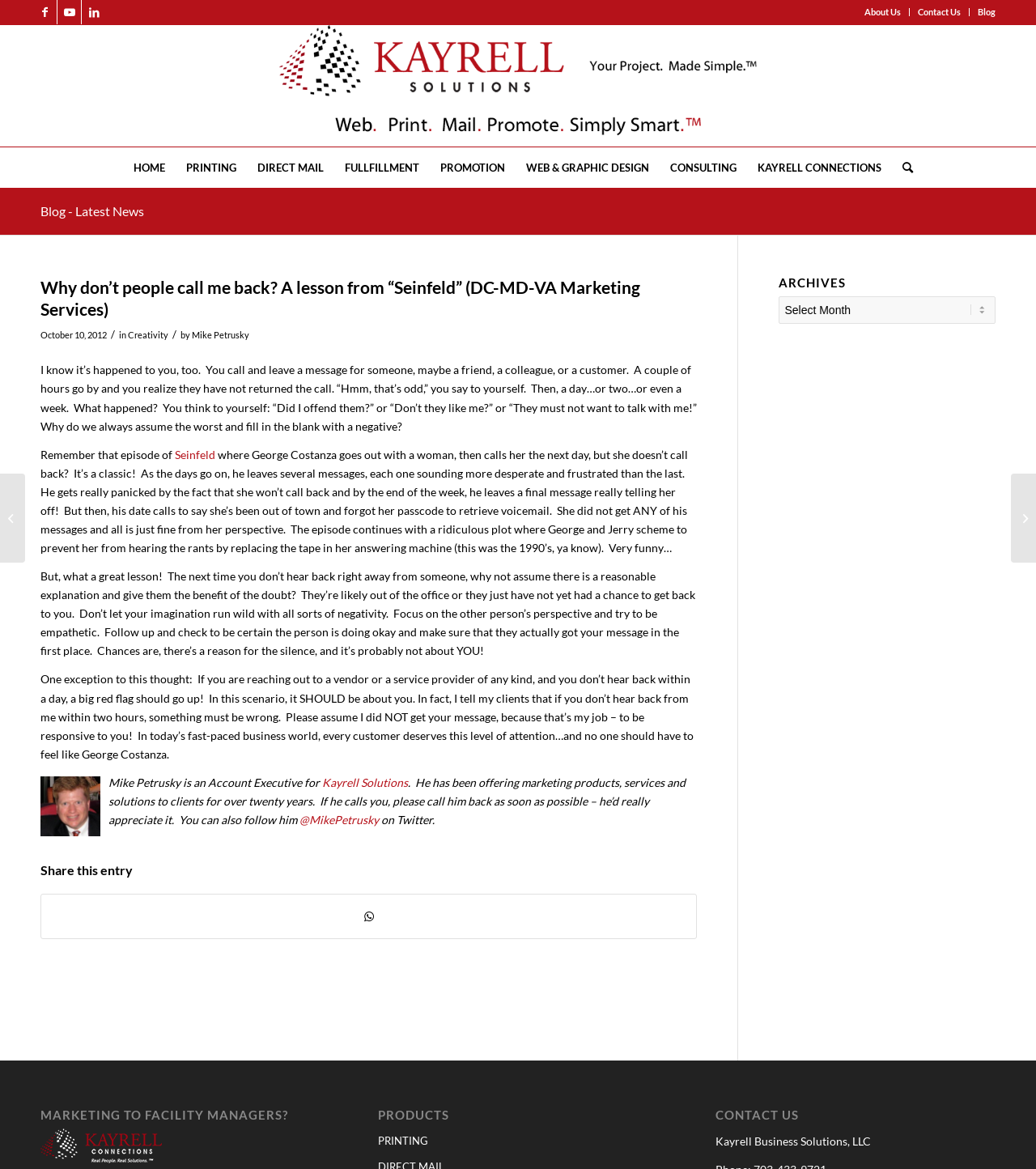Locate the bounding box coordinates for the element described below: "Blog - Latest News". The coordinates must be four float values between 0 and 1, formatted as [left, top, right, bottom].

[0.039, 0.174, 0.139, 0.187]